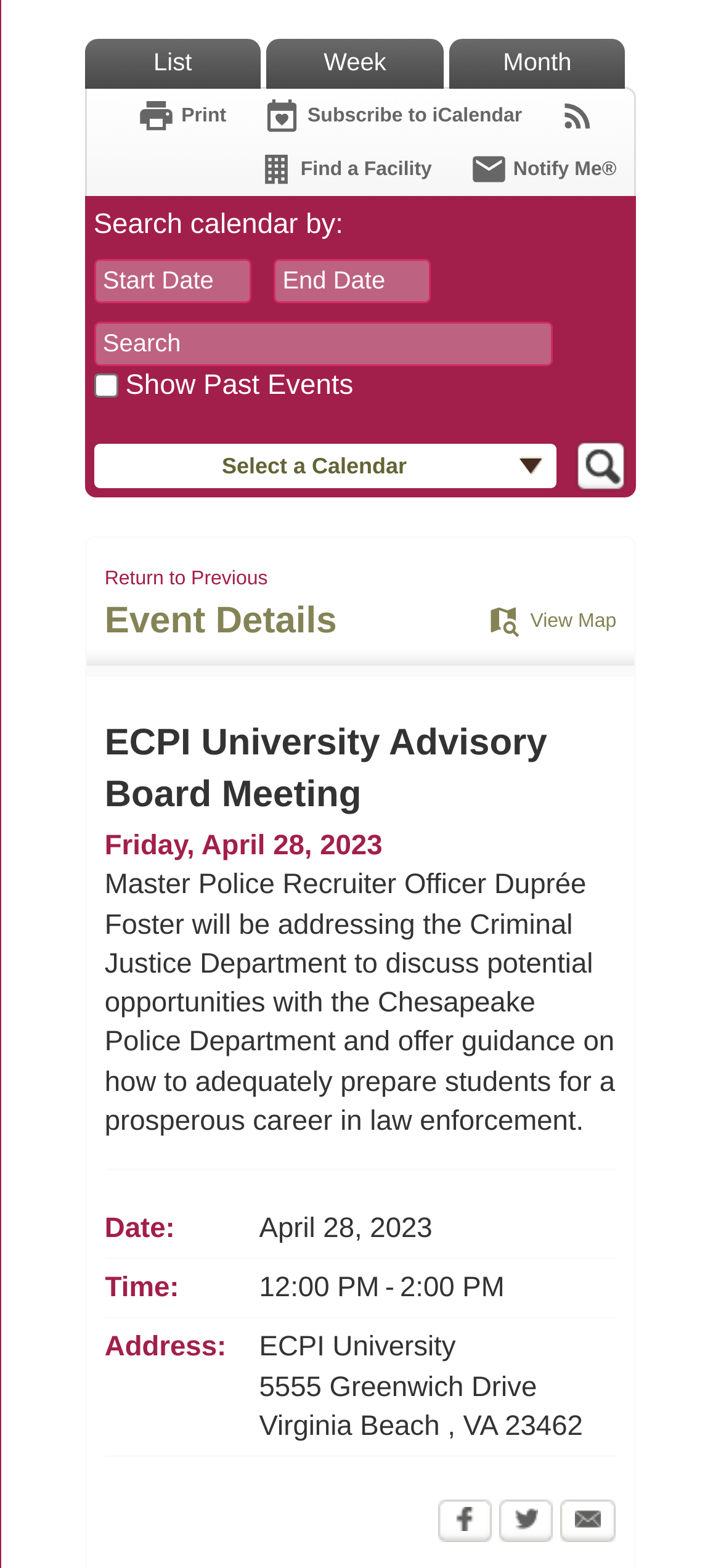Predict the bounding box coordinates of the area that should be clicked to accomplish the following instruction: "Subscribe to iCalendar". The bounding box coordinates should consist of four float numbers between 0 and 1, i.e., [left, top, right, bottom].

[0.365, 0.061, 0.724, 0.086]